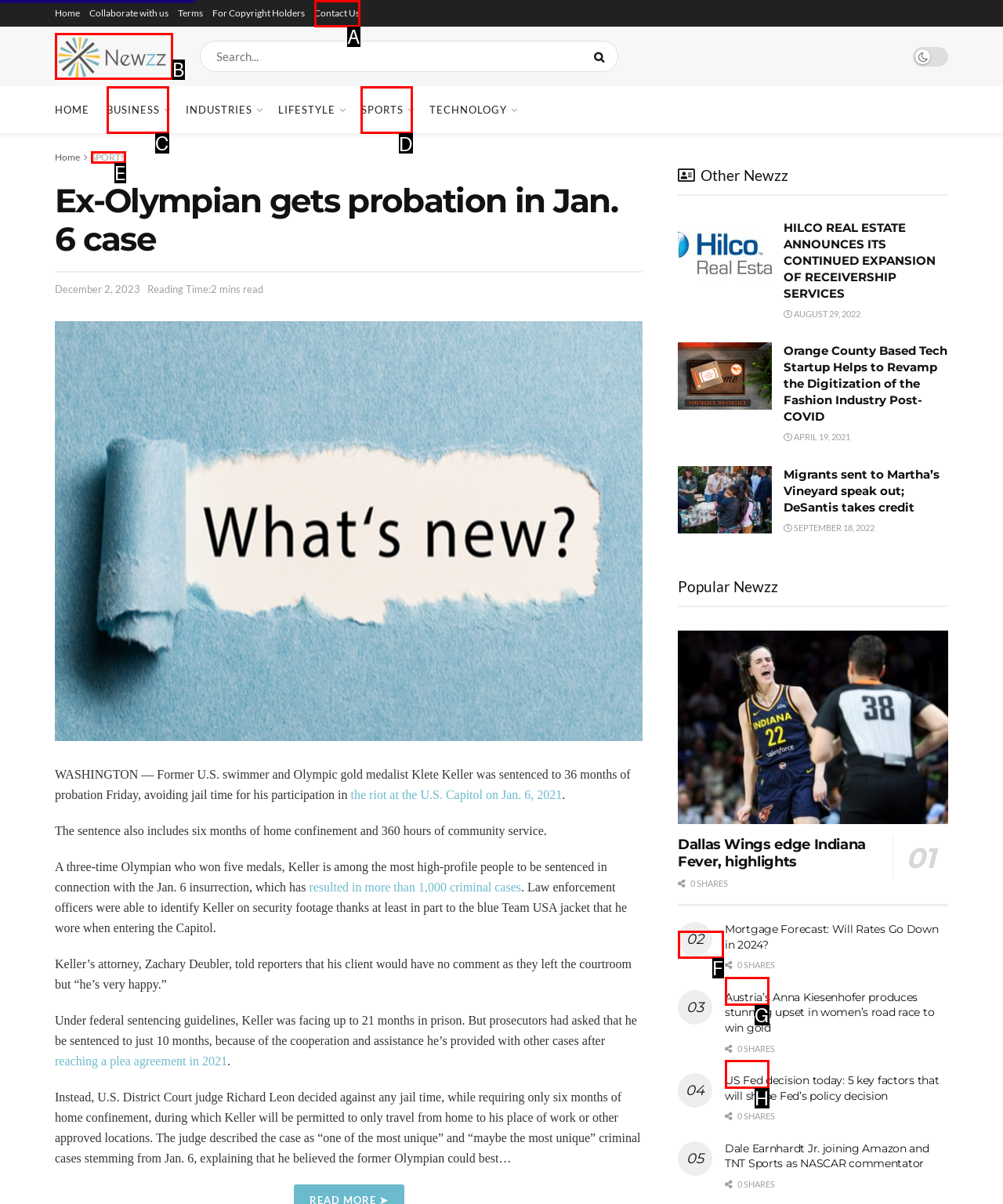Identify which lettered option completes the task: Check out the Sports section. Provide the letter of the correct choice.

D